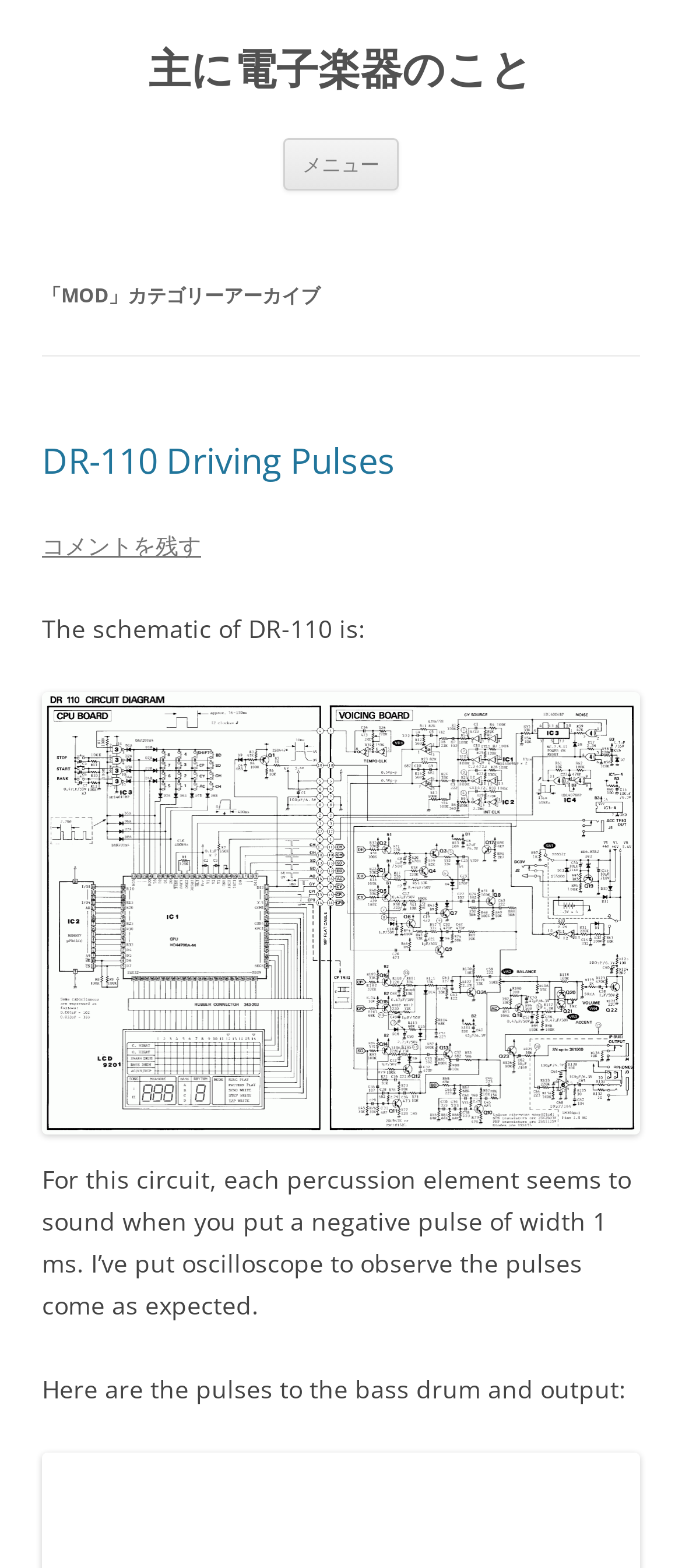What is the width of the negative pulse?
Respond to the question with a single word or phrase according to the image.

1 ms